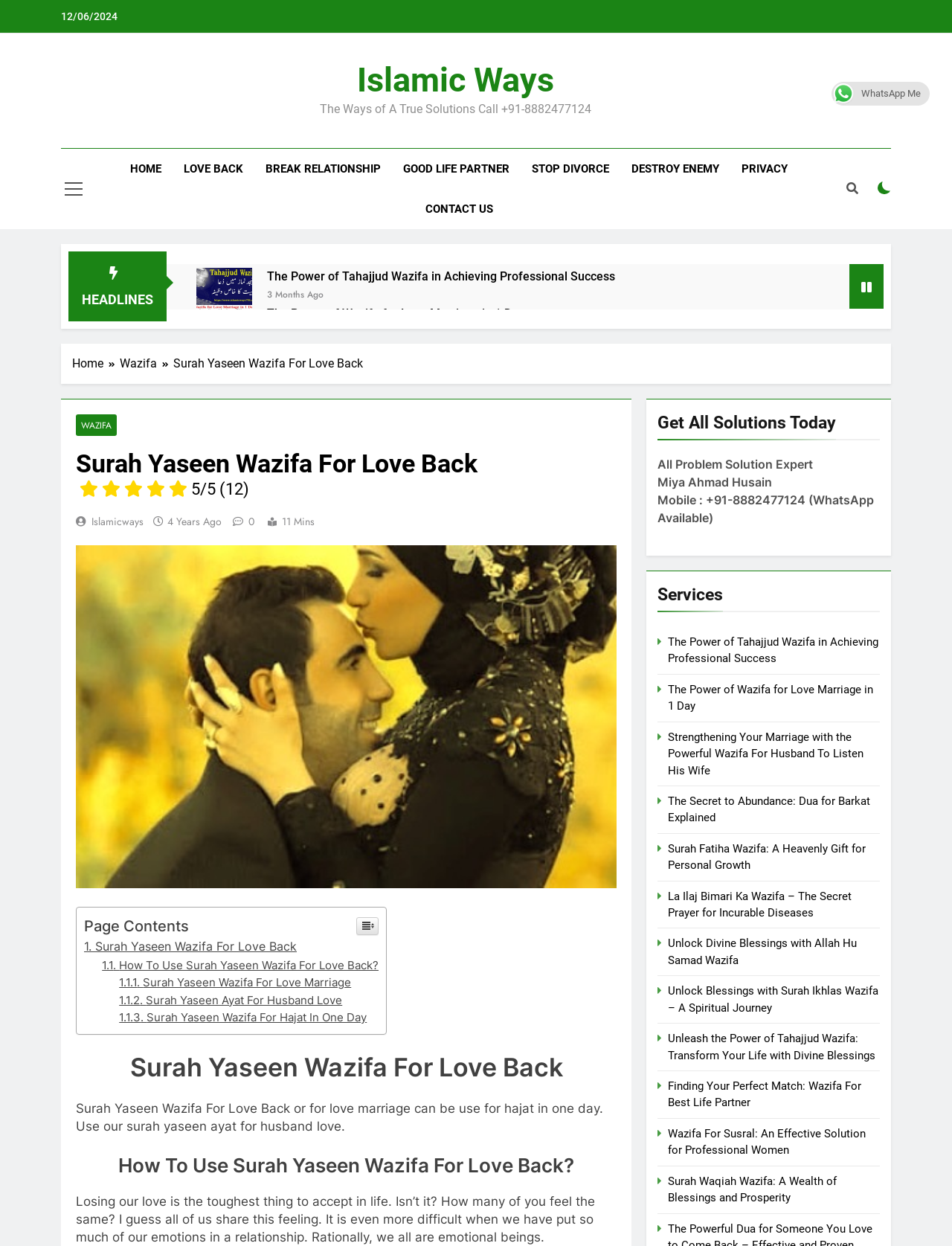Bounding box coordinates are specified in the format (top-left x, top-left y, bottom-right x, bottom-right y). All values are floating point numbers bounded between 0 and 1. Please provide the bounding box coordinate of the region this sentence describes: 3 months ago2 months ago

[0.28, 0.379, 0.337, 0.39]